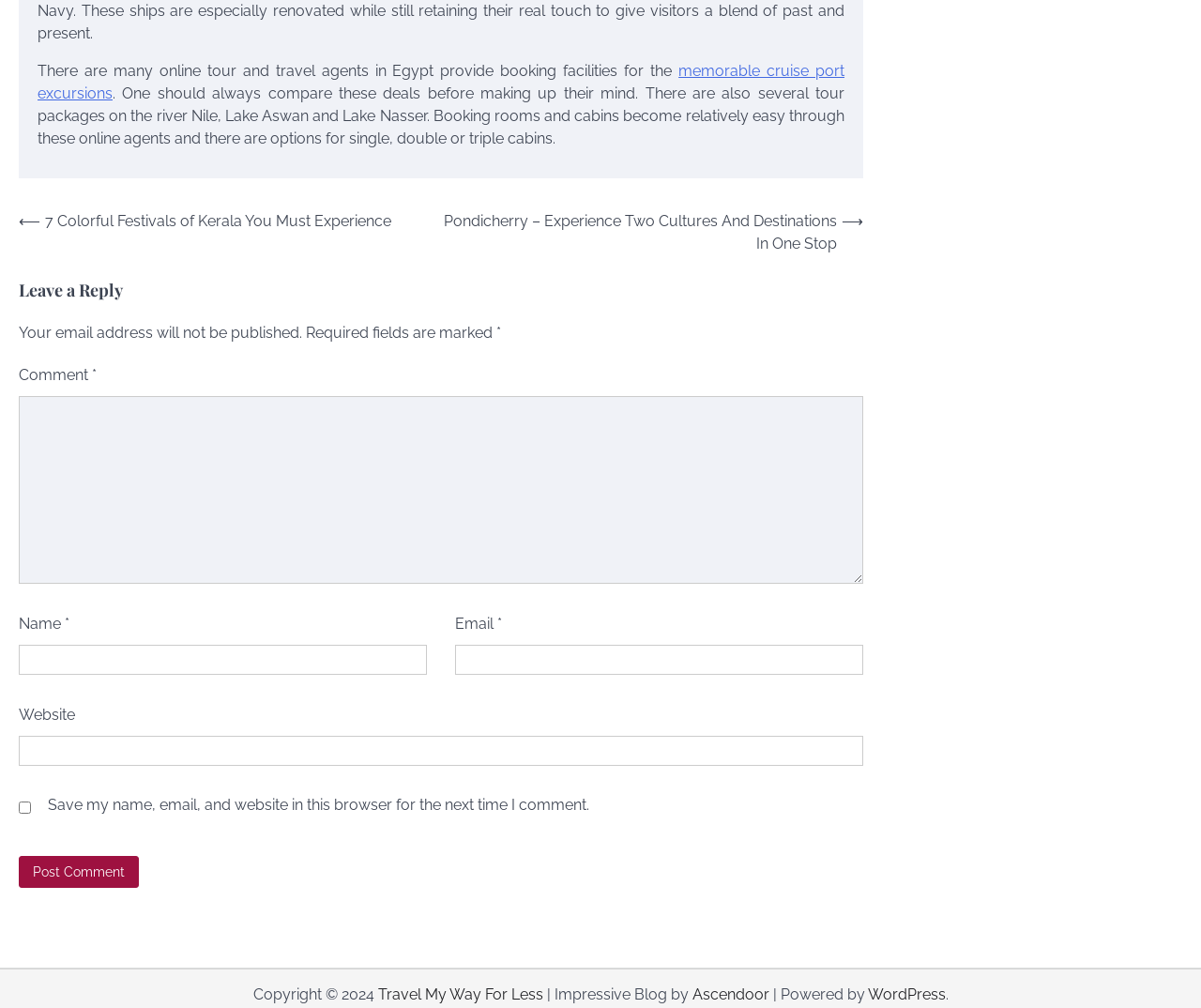Locate the bounding box coordinates of the element that needs to be clicked to carry out the instruction: "Click on the 'Pondicherry – Experience Two Cultures And Destinations In One Stop' link". The coordinates should be given as four float numbers ranging from 0 to 1, i.e., [left, top, right, bottom].

[0.367, 0.209, 0.719, 0.254]